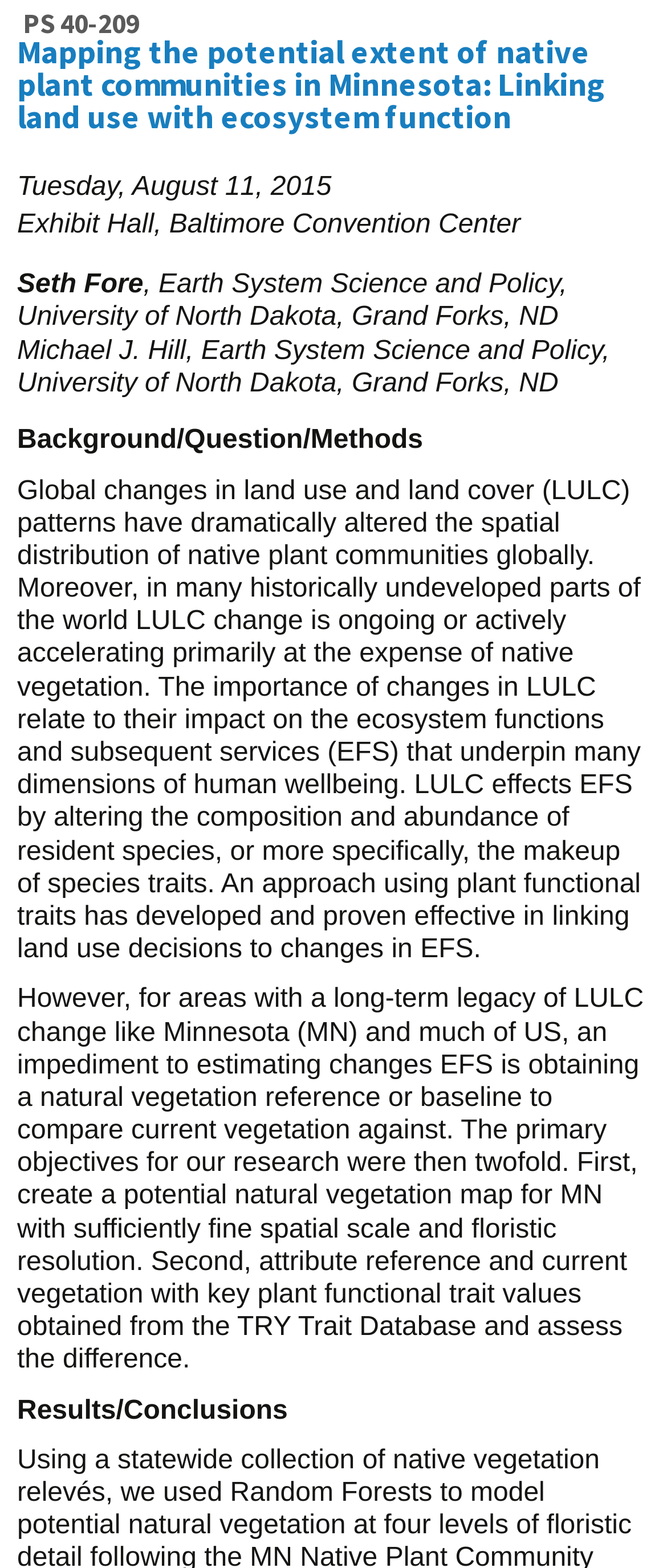Respond to the question below with a single word or phrase:
What is the topic of the presentation?

Mapping the potential extent of native plant communities in Minnesota